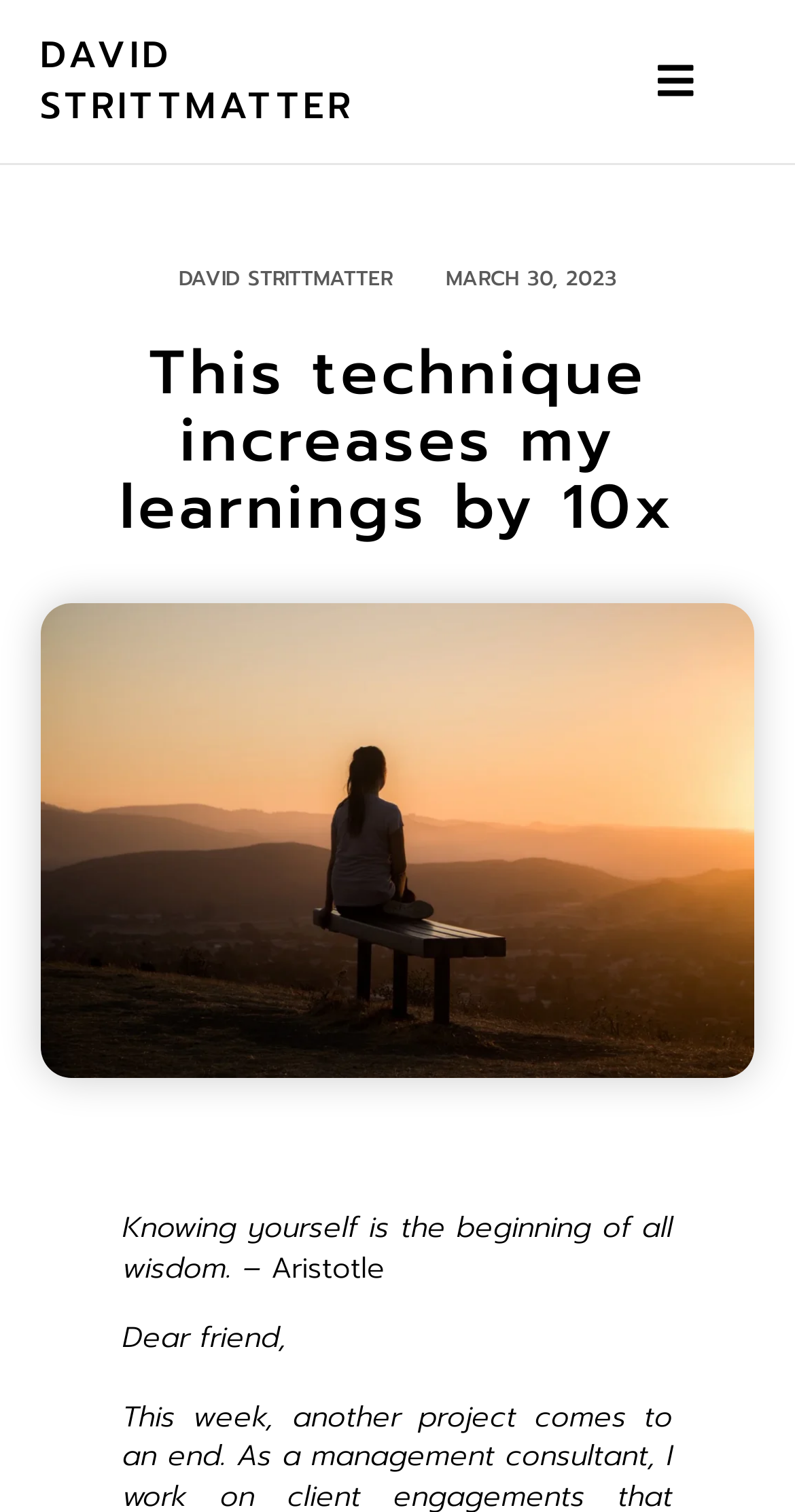Using the image as a reference, answer the following question in as much detail as possible:
How does the author address the reader?

The way the author addresses the reader can be found by looking at the StaticText element 'Dear friend,' which is likely to be the way the author addresses the reader at the beginning of the article.